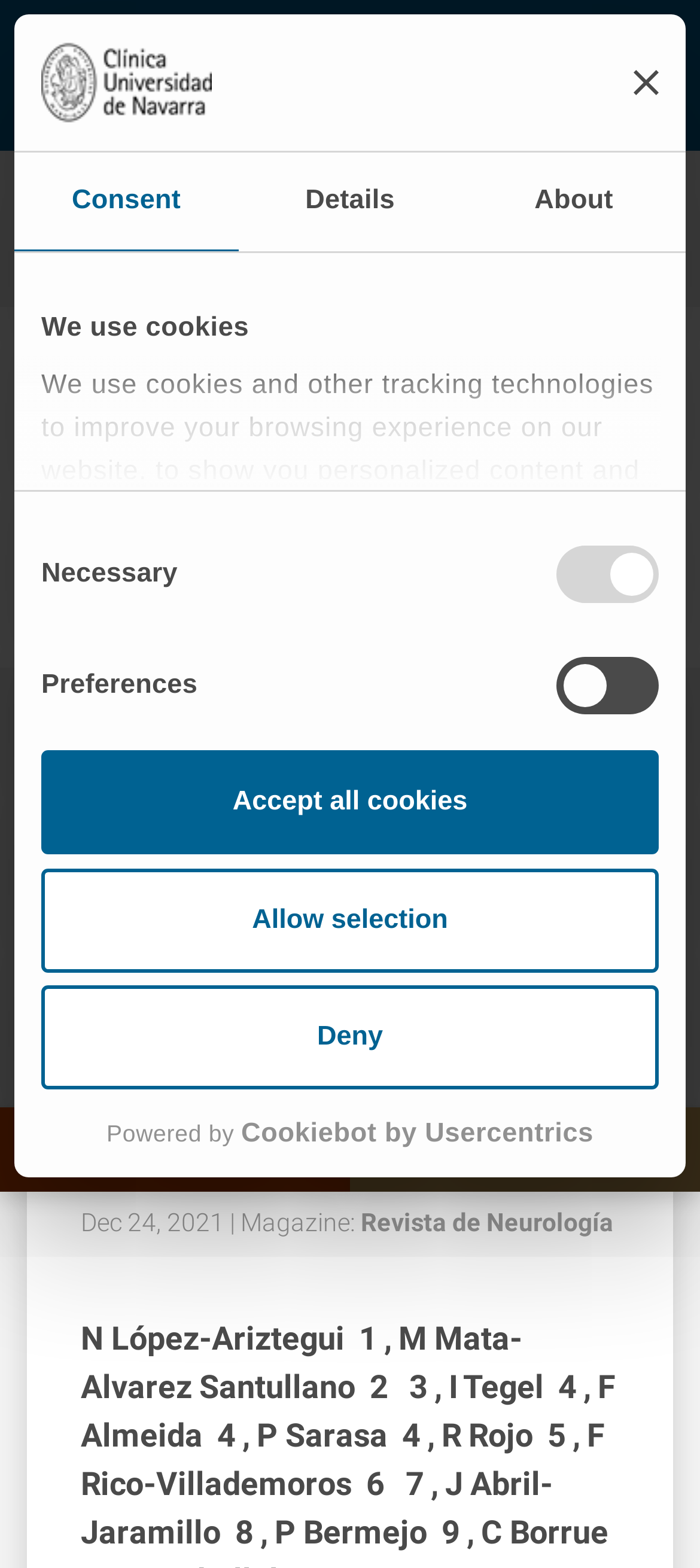Generate a thorough caption that explains the contents of the webpage.

The webpage appears to be a scientific publication page from the Clínica Universidad de Navarra, specifically about opicapone and Parkinson's disease. 

At the top of the page, there is a logo of the Clínica Universidad de Navarra on the left and a navigation menu on the right, consisting of links to "Home", "Research and Trials", and "Scientific publications". 

Below the navigation menu, there is a prominent heading that reads "Opicapone for the treatment of Parkinson's disease: real-life data in Spain". This is followed by a publication date, "Dec 24, 2021", and the magazine name, "Revista de Neurología". 

On the top-right corner, there is a cookie consent dialog with a logo, a close button, and three tabs: "Consent", "Details", and "About". The "Consent" tab is selected by default, and it contains a description of the cookies used on the website, along with four checkboxes for "Necessary", "Preferences", "Statistics", and "Marketing" cookies. There are also three buttons: "Deny", "Allow selection", and "Accept all cookies". 

At the bottom of the page, there are two buttons: "NEED HELP?" on the left and "PATIENT AREA" on the right. Additionally, there is a link to the logo of the Clínica Universidad de Navarra, which opens in a new window, along with a "Powered by Cookiebot by Usercentrics" text.